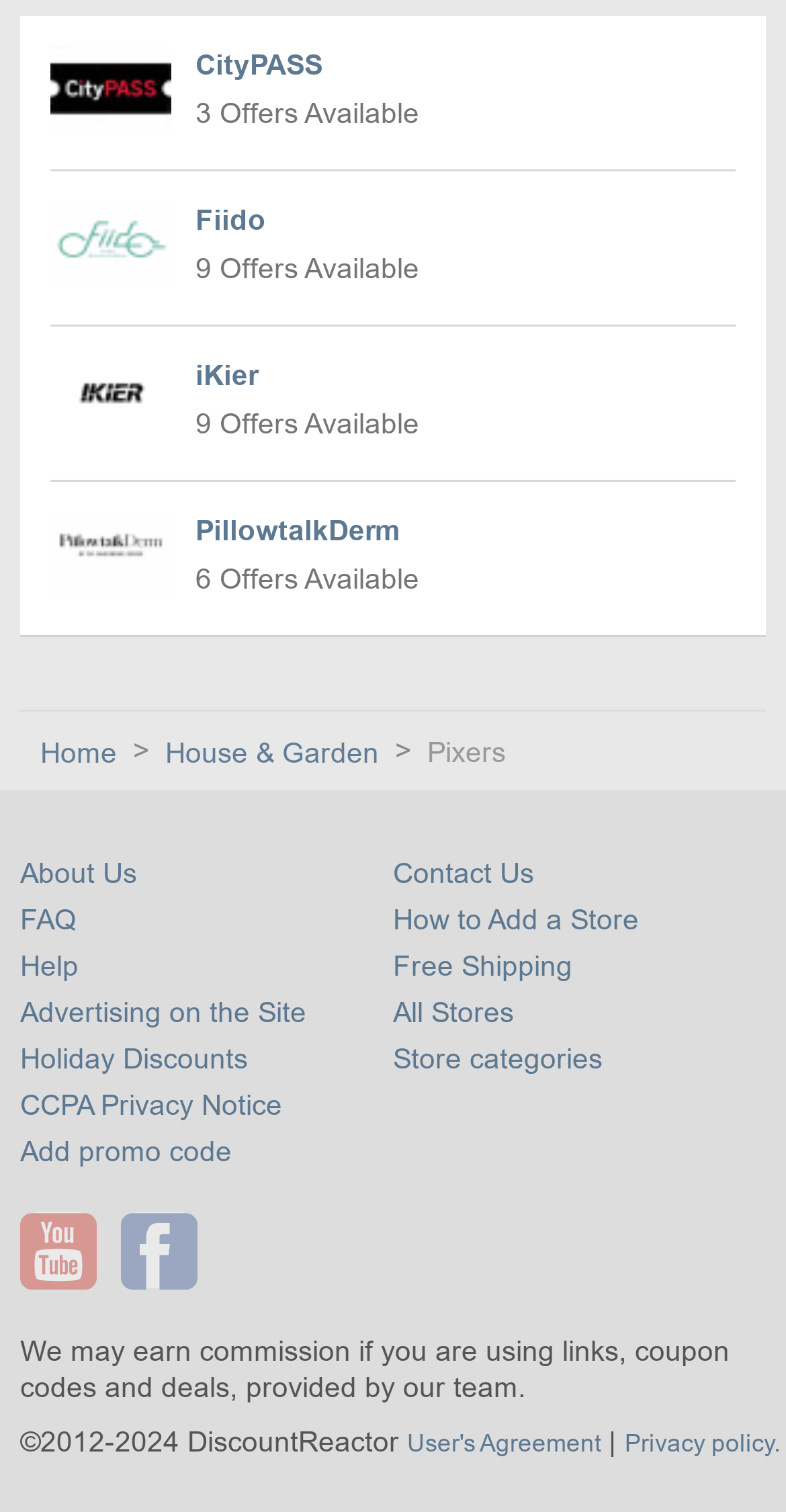What is the name of the first store category?
Using the image, respond with a single word or phrase.

Home